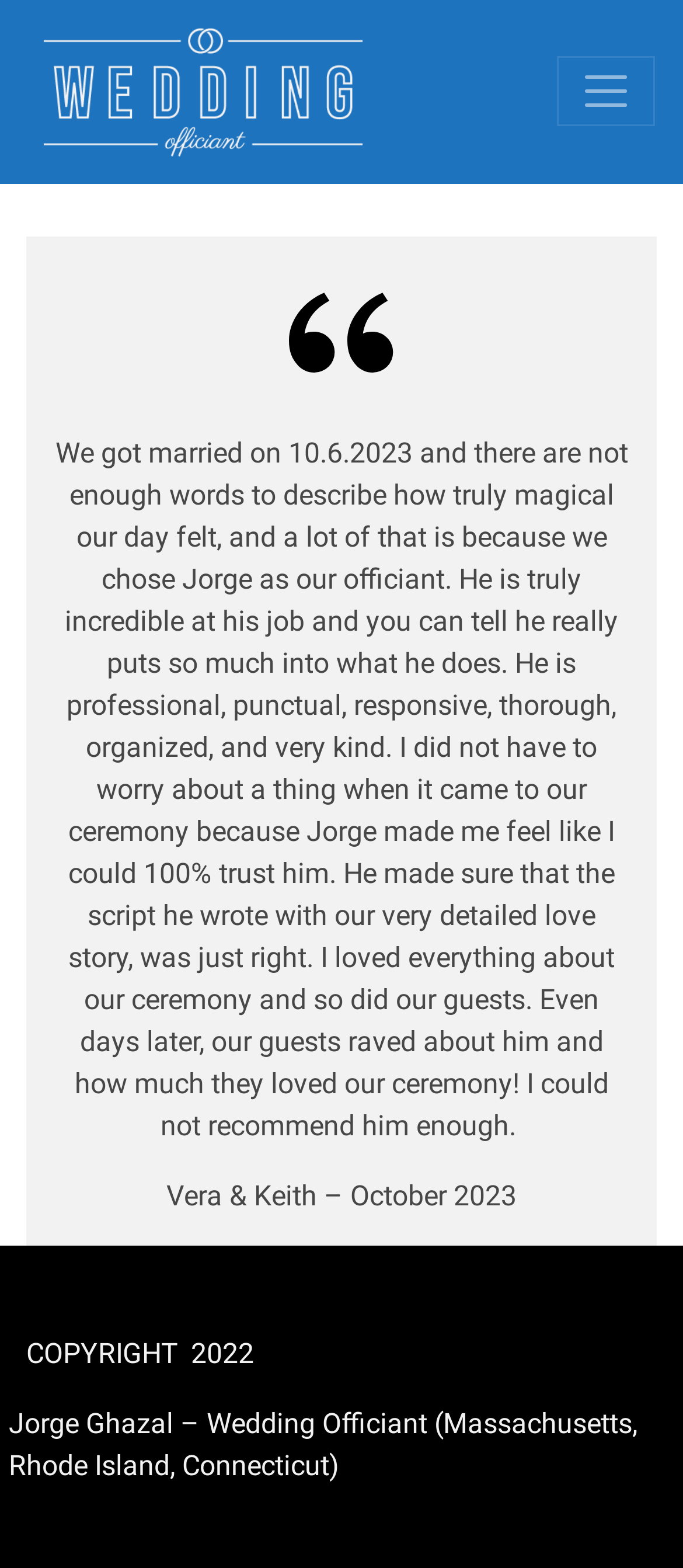Offer a detailed account of what is visible on the webpage.

The webpage is about Jorge Ghazal, a wedding officiant serving Massachusetts, Rhode Island, and Connecticut. At the top left, there is a link and an image with the same text as the meta description. On the top right, there is a button to toggle navigation.

The main content of the webpage is divided into sections. There is a large image in the middle, taking up about a quarter of the page. Below the image, there is a testimonial from a couple, Vera and Keith, who got married on October 6, 2023. The testimonial is a lengthy paragraph praising Jorge's professionalism, kindness, and attention to detail, stating that he made their ceremony truly magical.

Below the testimonial, there is a small gap, and then a line of text with the couple's names and wedding date. At the bottom of the page, there are three lines of text: "COPYRIGHT", "2022", and Jorge's name and profession, which is also the title of the webpage.